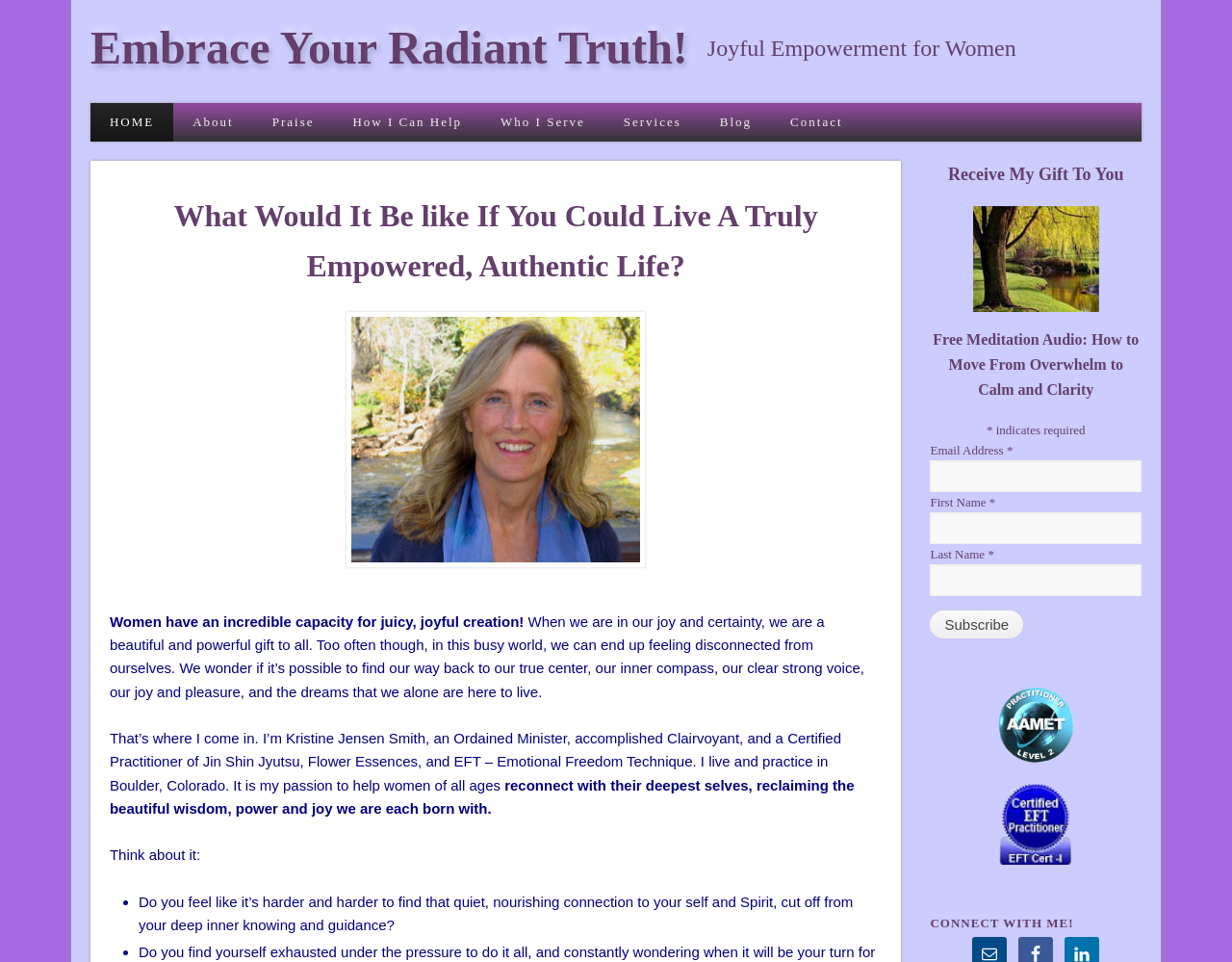Refer to the screenshot and give an in-depth answer to this question: How many social media platforms can you connect with the author on?

The social media platforms can be found at the bottom of the webpage, where it says 'CONNECT WITH ME!'. There are three groups of icons, representing email, facebook, and linkedin. Therefore, you can connect with the author on 3 social media platforms.